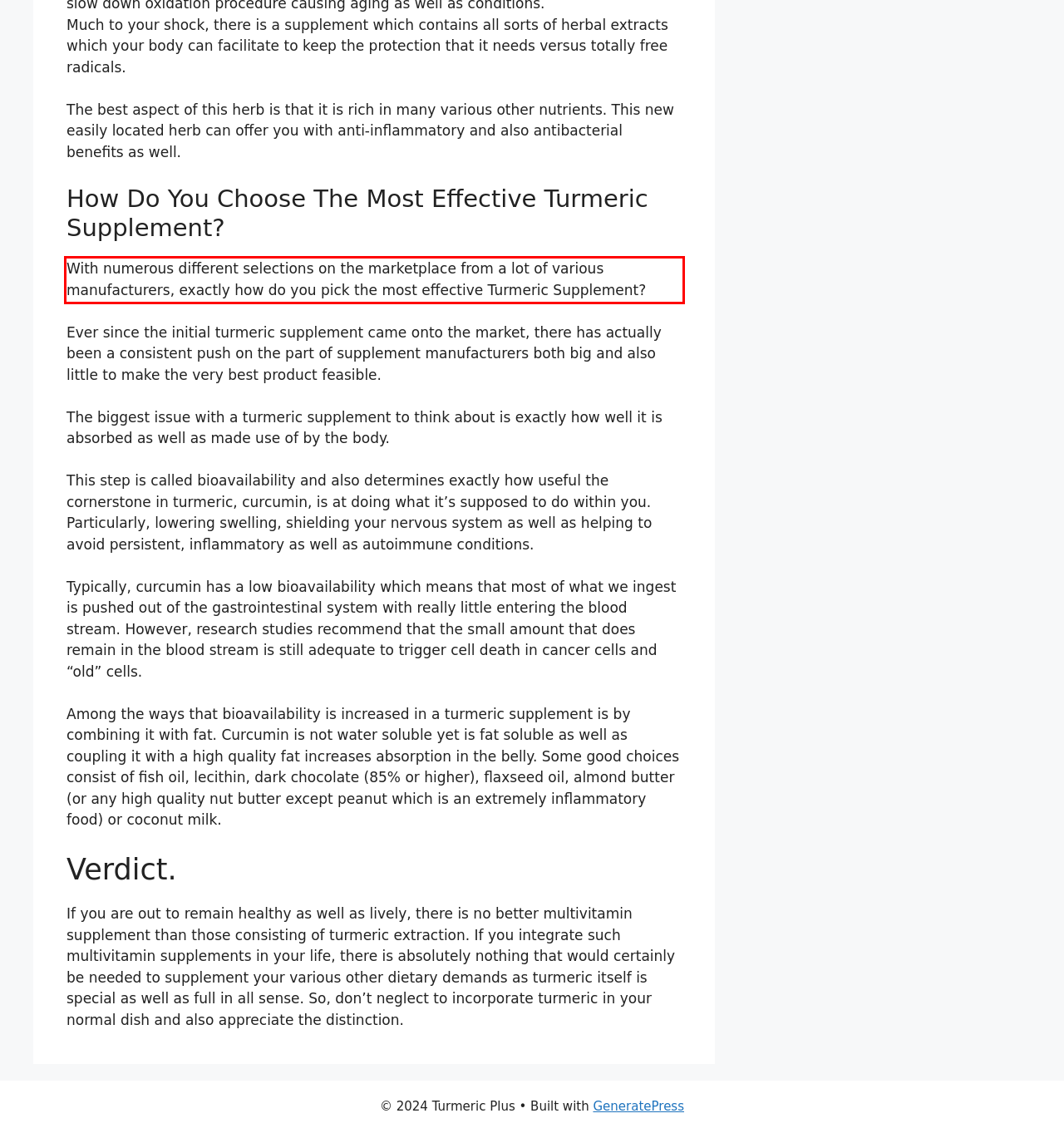Please examine the screenshot of the webpage and read the text present within the red rectangle bounding box.

With numerous different selections on the marketplace from a lot of various manufacturers, exactly how do you pick the most effective Turmeric Supplement?